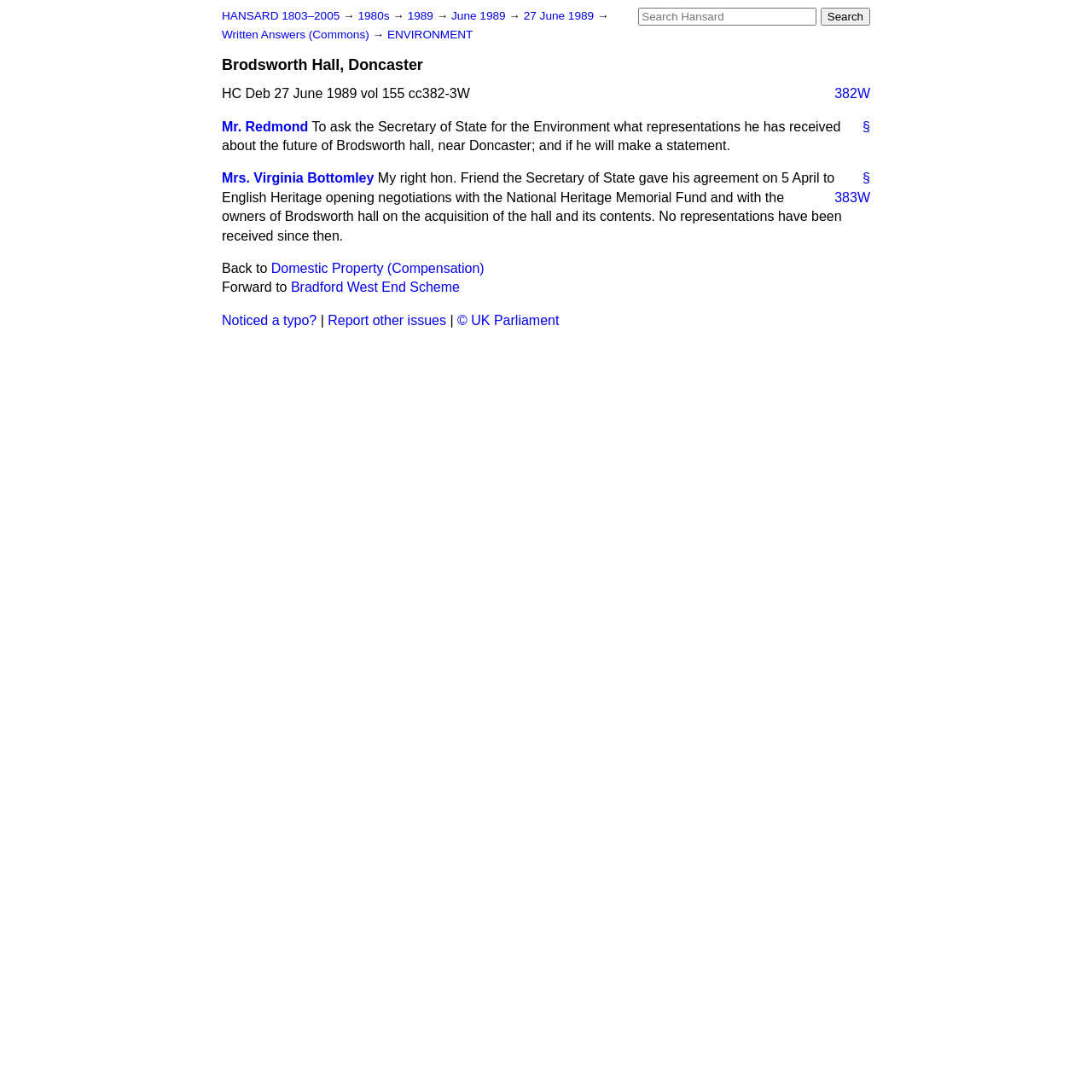Please identify the webpage's heading and generate its text content.

Brodsworth Hall, Doncaster